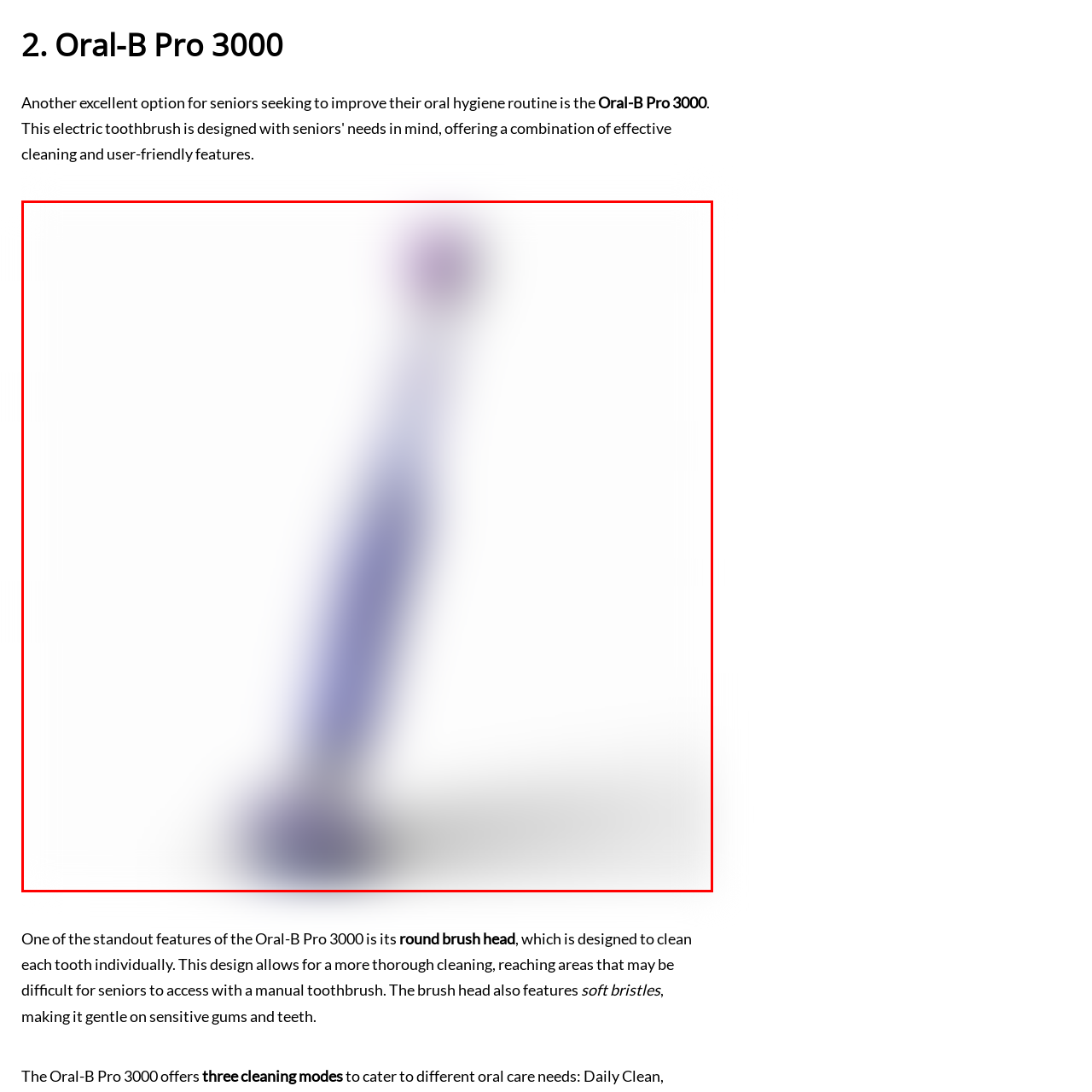How many cleaning modes does the Oral-B Pro 3000 offer?
Analyze the image highlighted by the red bounding box and give a detailed response to the question using the information from the image.

According to the caption, the toothbrush provides three distinct cleaning modes to cater to various oral care needs, ensuring an effective and comfortable brushing experience.